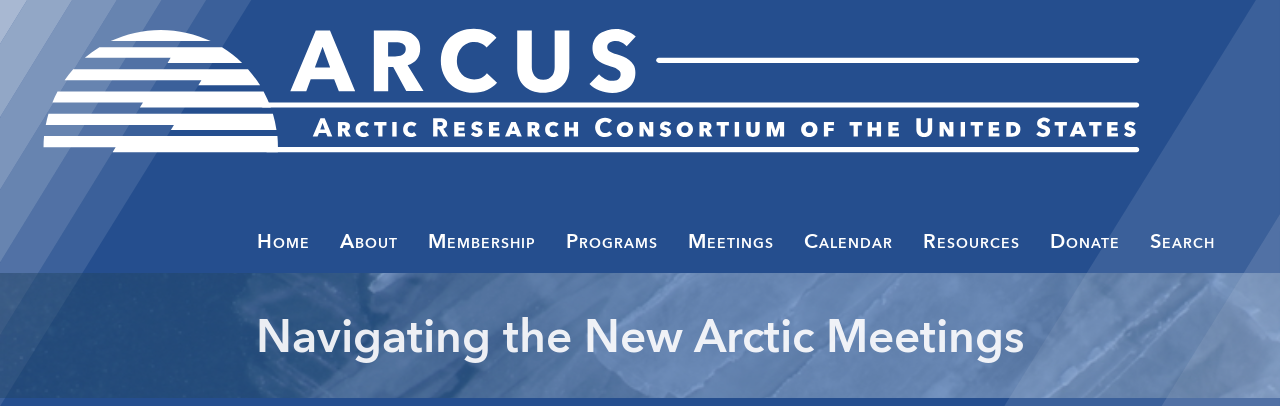Use a single word or phrase to answer this question: 
What is the full name of the organization?

Arctic Research Consortium of the United States